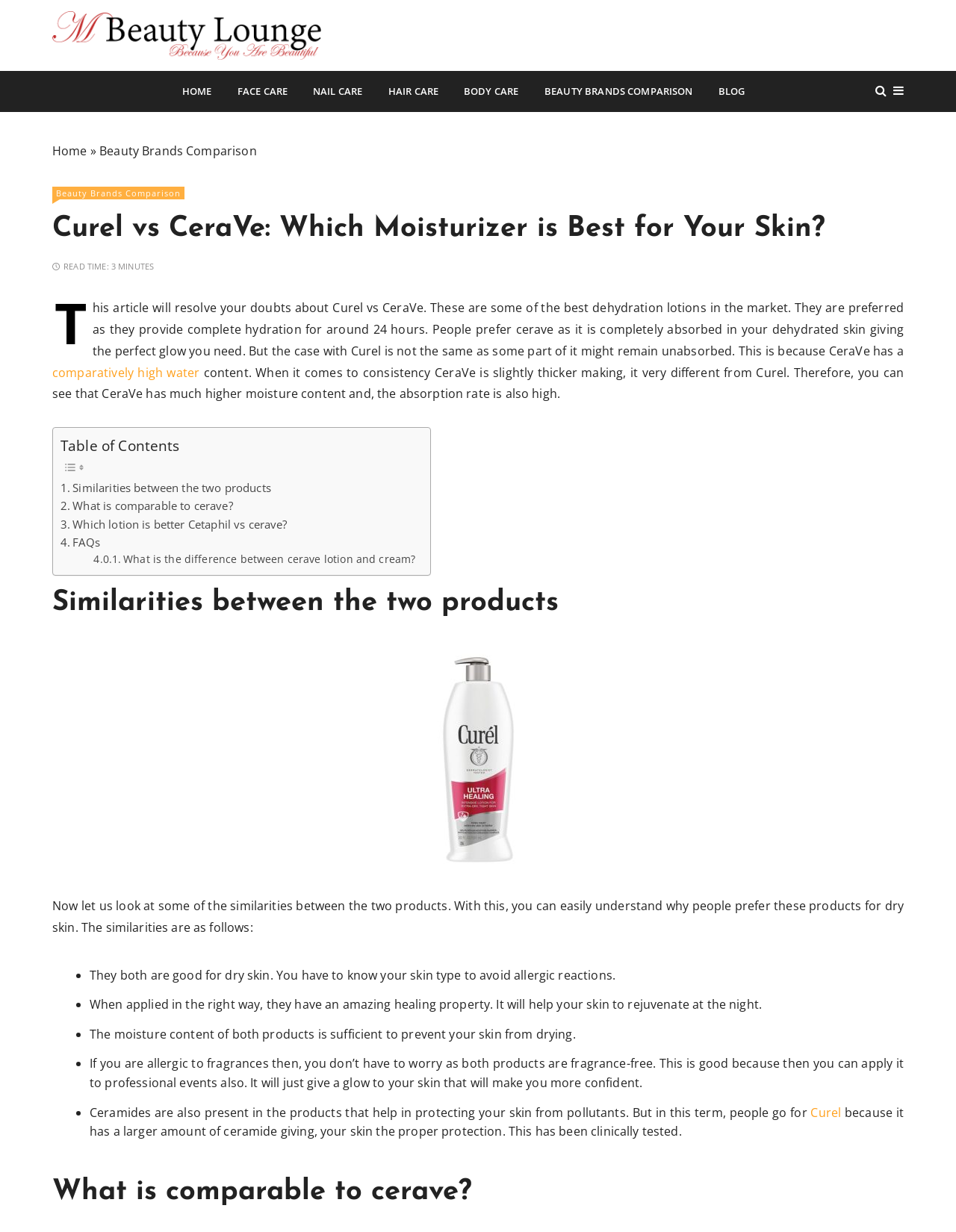Using the information shown in the image, answer the question with as much detail as possible: What is the difference in consistency between Curel and CeraVe?

According to the webpage, CeraVe has a slightly thicker consistency compared to Curel, which makes it different from Curel in terms of texture and application.